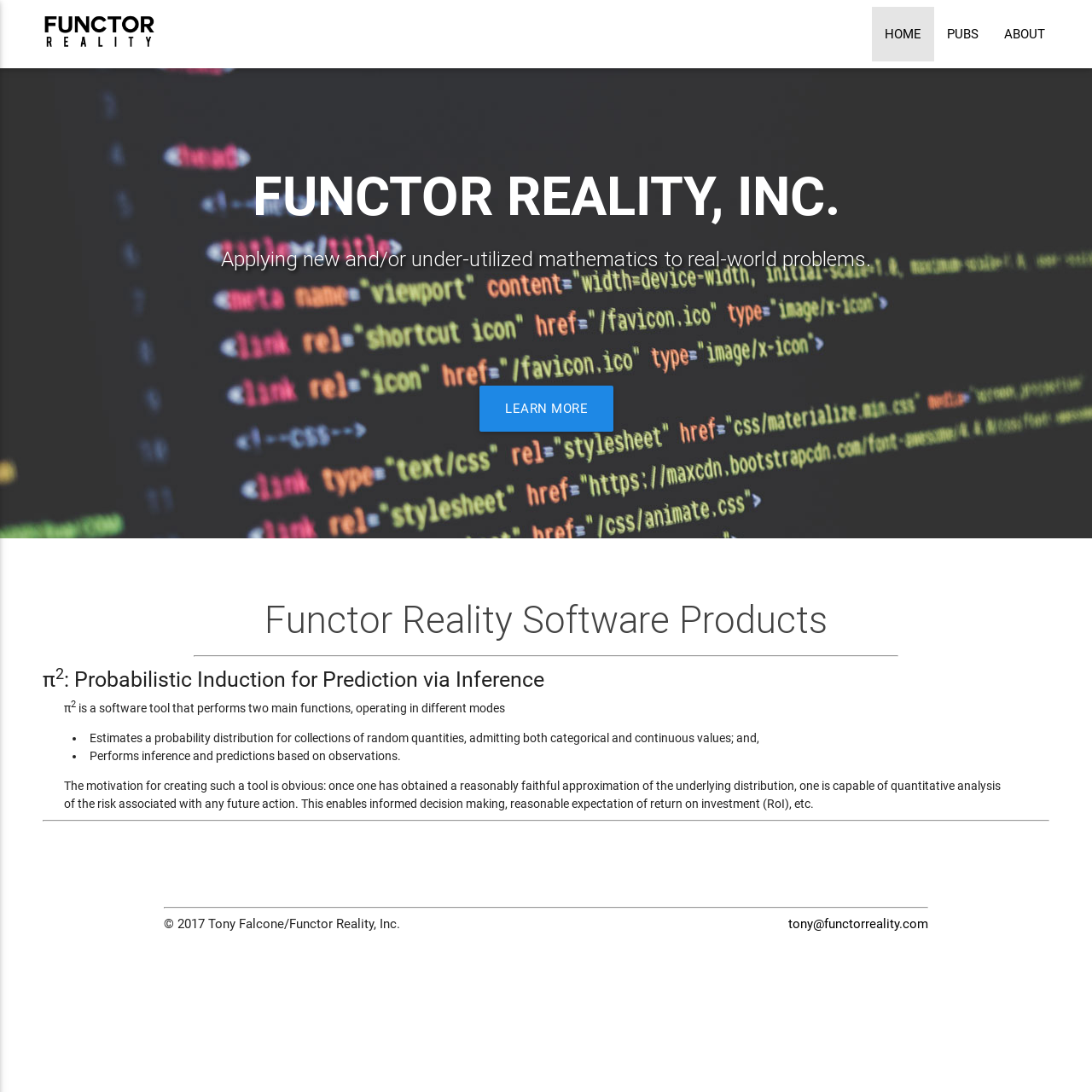Write an extensive caption that covers every aspect of the webpage.

The webpage is the home page of Functor Reality Inc., a company that applies new and/or under-utilized mathematics to real-world problems. At the top, there are three links: "HOME", "PUBS", and "ABOUT", aligned horizontally and taking up about half of the screen width. 

Below these links, there is a large heading that reads "FUNCTOR REALITY, INC." followed by a subheading that explains the company's mission. 

Further down, there is a call-to-action link "LEARN MORE" positioned roughly in the middle of the screen. 

The main content of the page is divided into two sections. The first section is headed by "Functor Reality Software Products" and features a horizontal separator line below it. This section describes a software tool called "π2: Probabilistic Induction for Prediction via Inference", which performs two main functions: estimating probability distributions and performing inference and predictions. 

The second section is separated from the first by another horizontal separator line and contains a copyright notice and a contact email address at the bottom of the page.